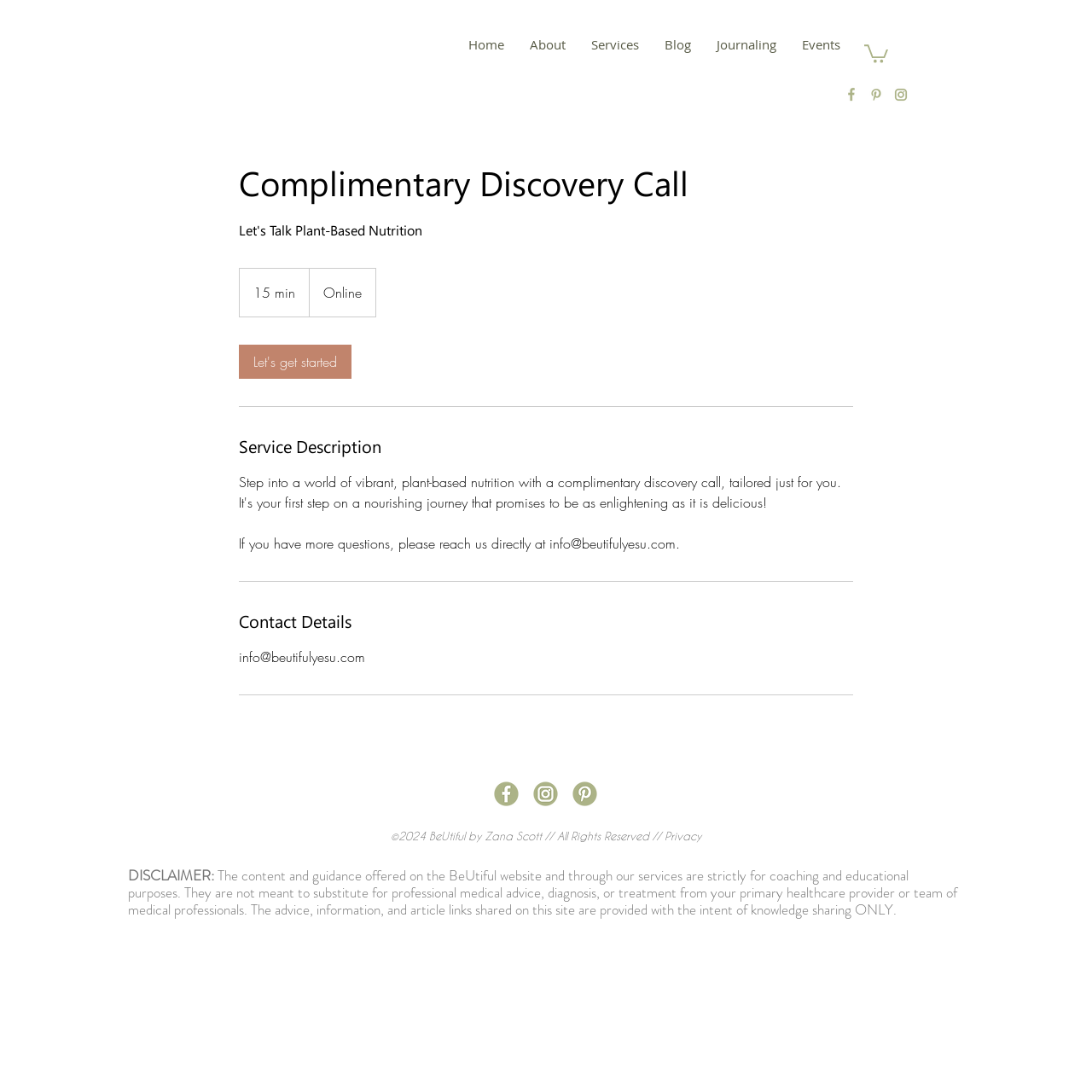Show the bounding box coordinates for the HTML element described as: "aria-label="Social Media Icons-10"".

[0.816, 0.077, 0.834, 0.096]